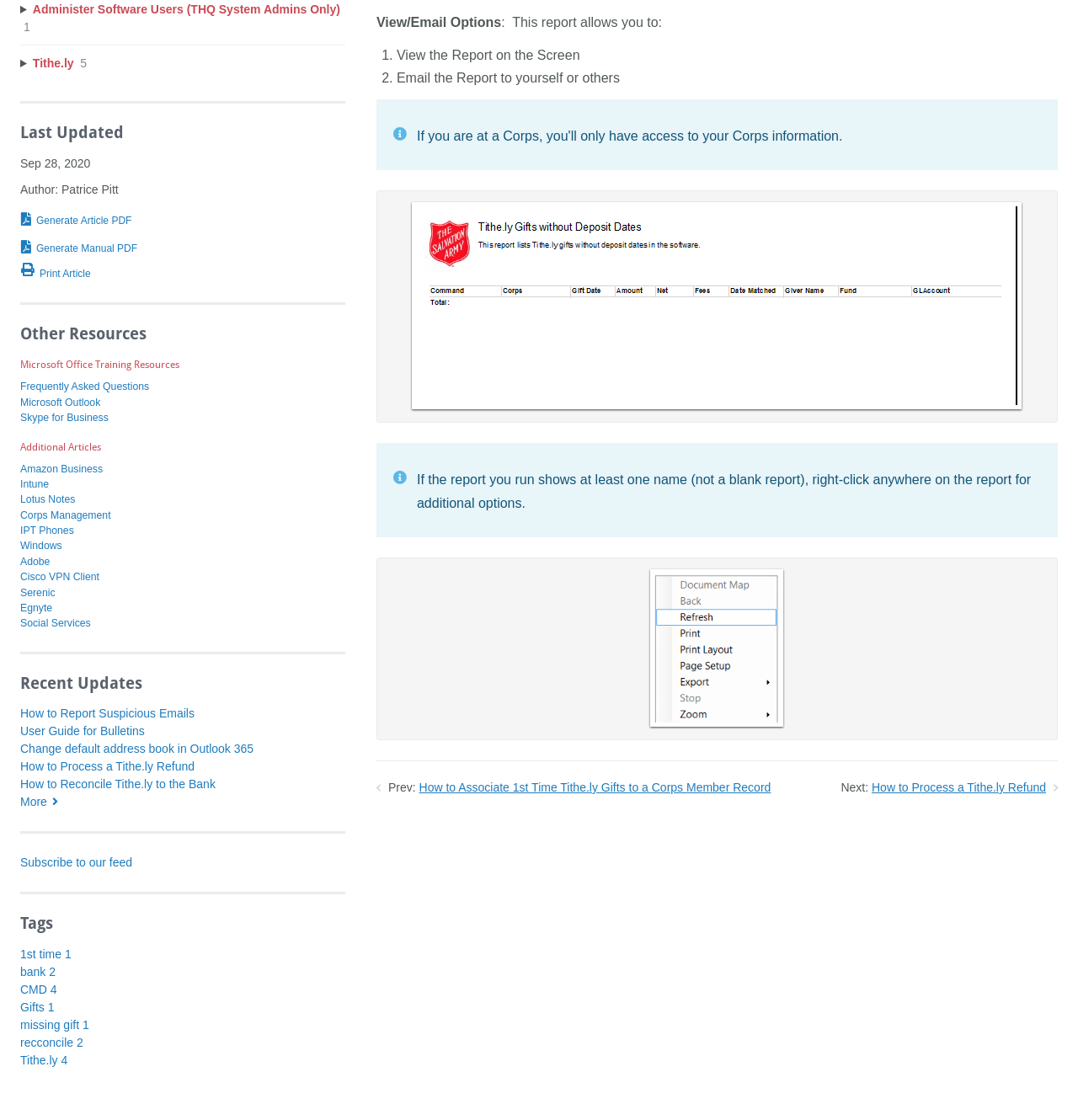How many disclosure triangles are there on the webpage?
Based on the screenshot, respond with a single word or phrase.

2